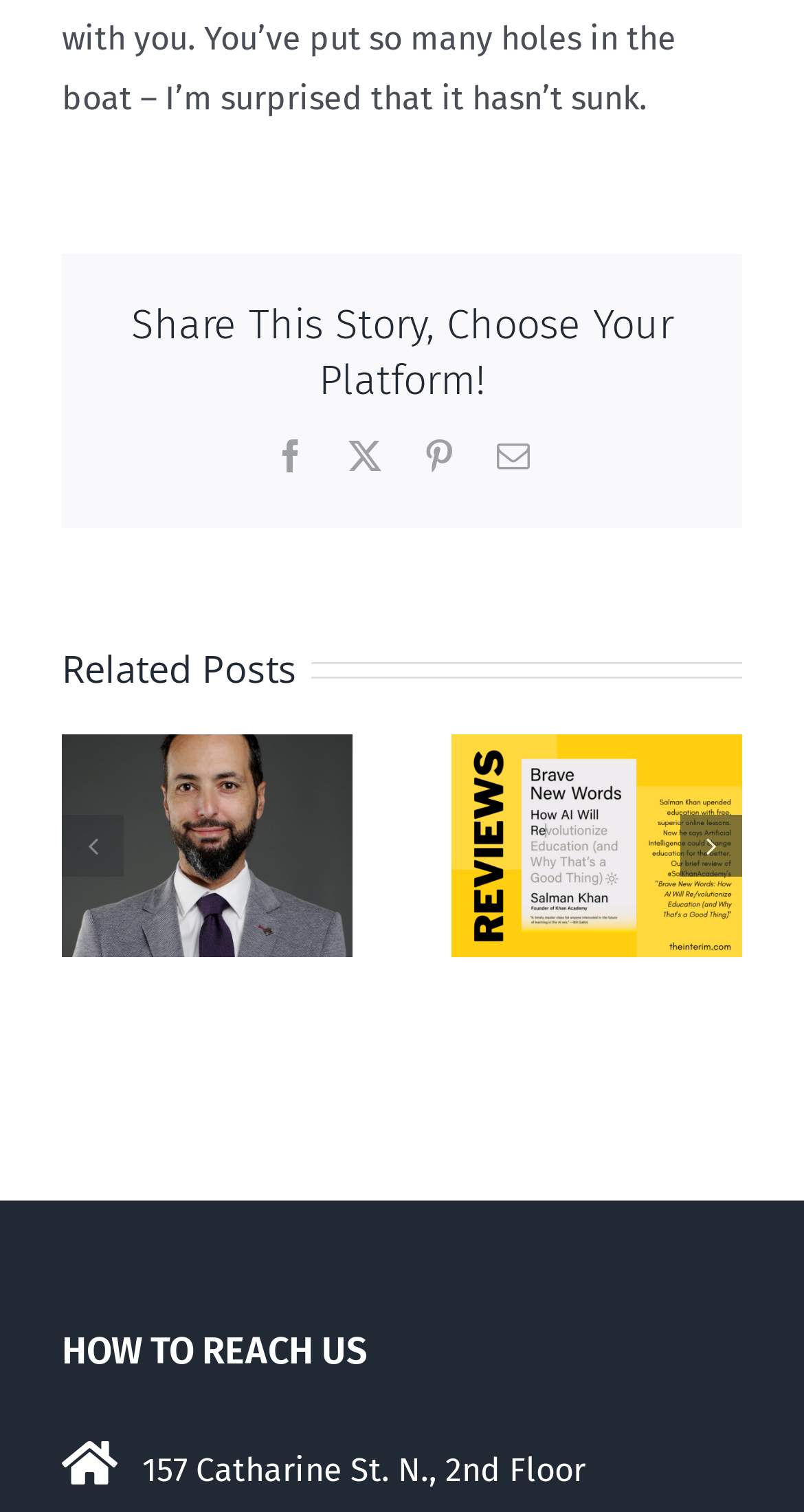Identify the bounding box for the described UI element: "Brave New Words".

[0.271, 0.488, 0.364, 0.538]